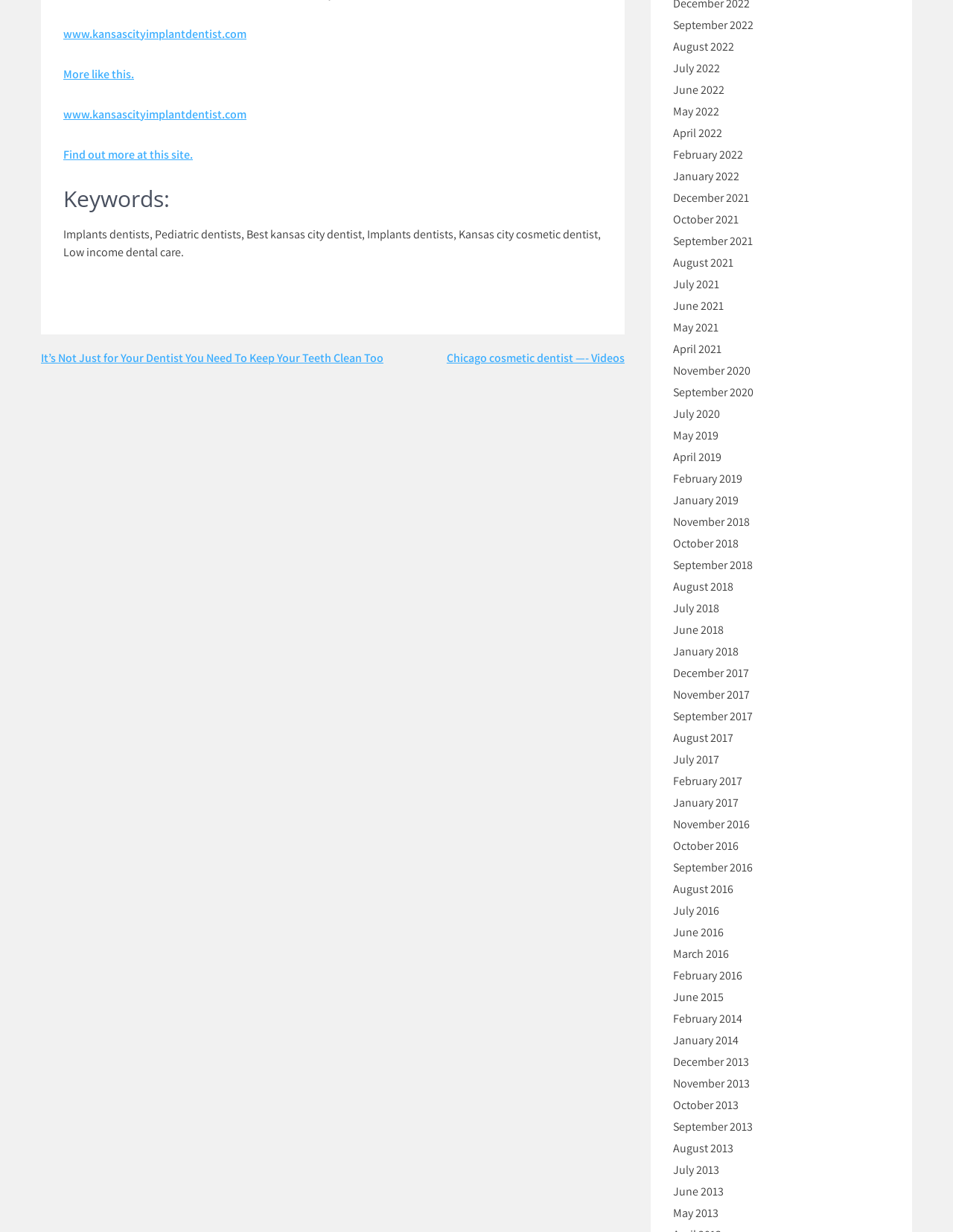What is the main topic of this webpage?
Based on the screenshot, provide your answer in one word or phrase.

Dentist